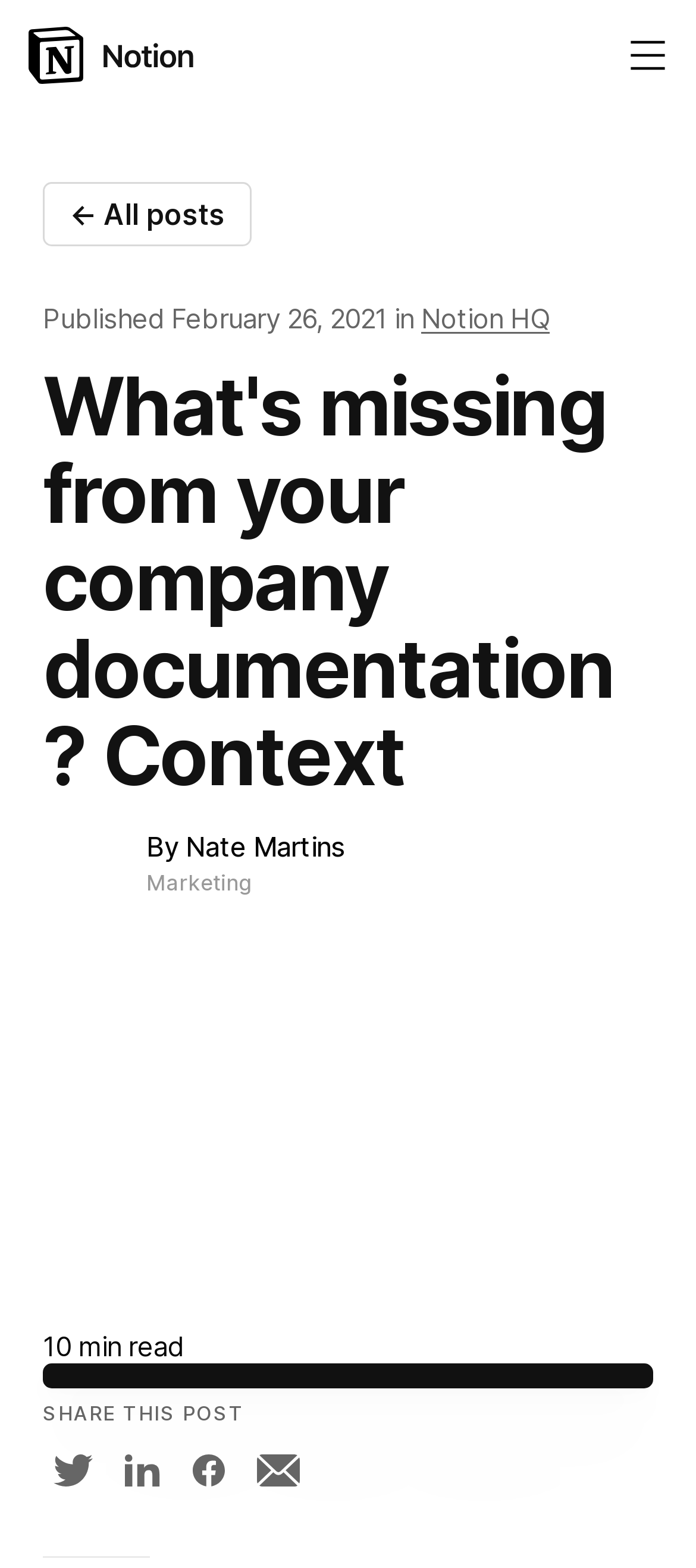From the webpage screenshot, predict the bounding box coordinates (top-left x, top-left y, bottom-right x, bottom-right y) for the UI element described here: aria-label="Twitter"

[0.062, 0.917, 0.149, 0.958]